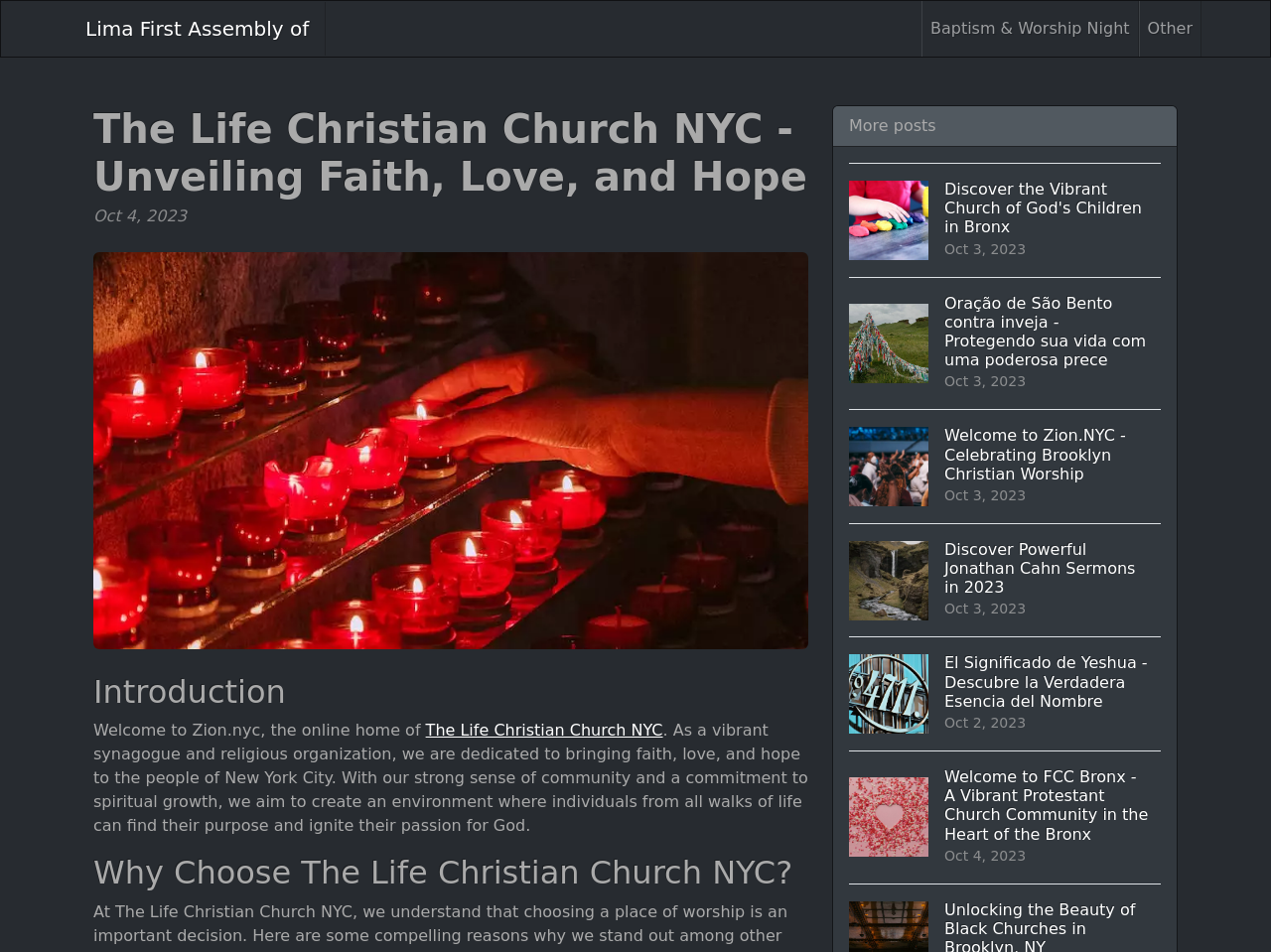Use a single word or phrase to respond to the question:
How many links are there in the 'Other' section?

7